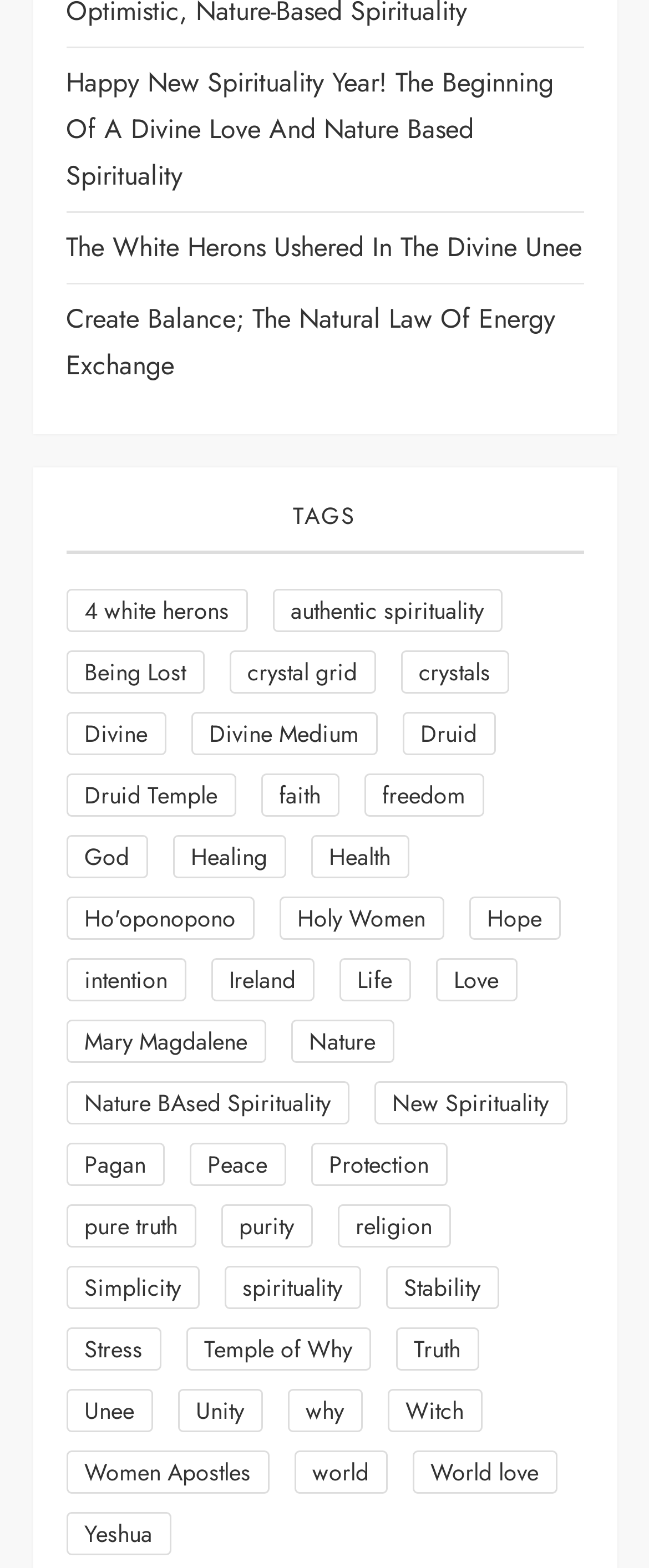Pinpoint the bounding box coordinates of the clickable area necessary to execute the following instruction: "Discover articles about 'Love'". The coordinates should be given as four float numbers between 0 and 1, namely [left, top, right, bottom].

[0.671, 0.611, 0.796, 0.638]